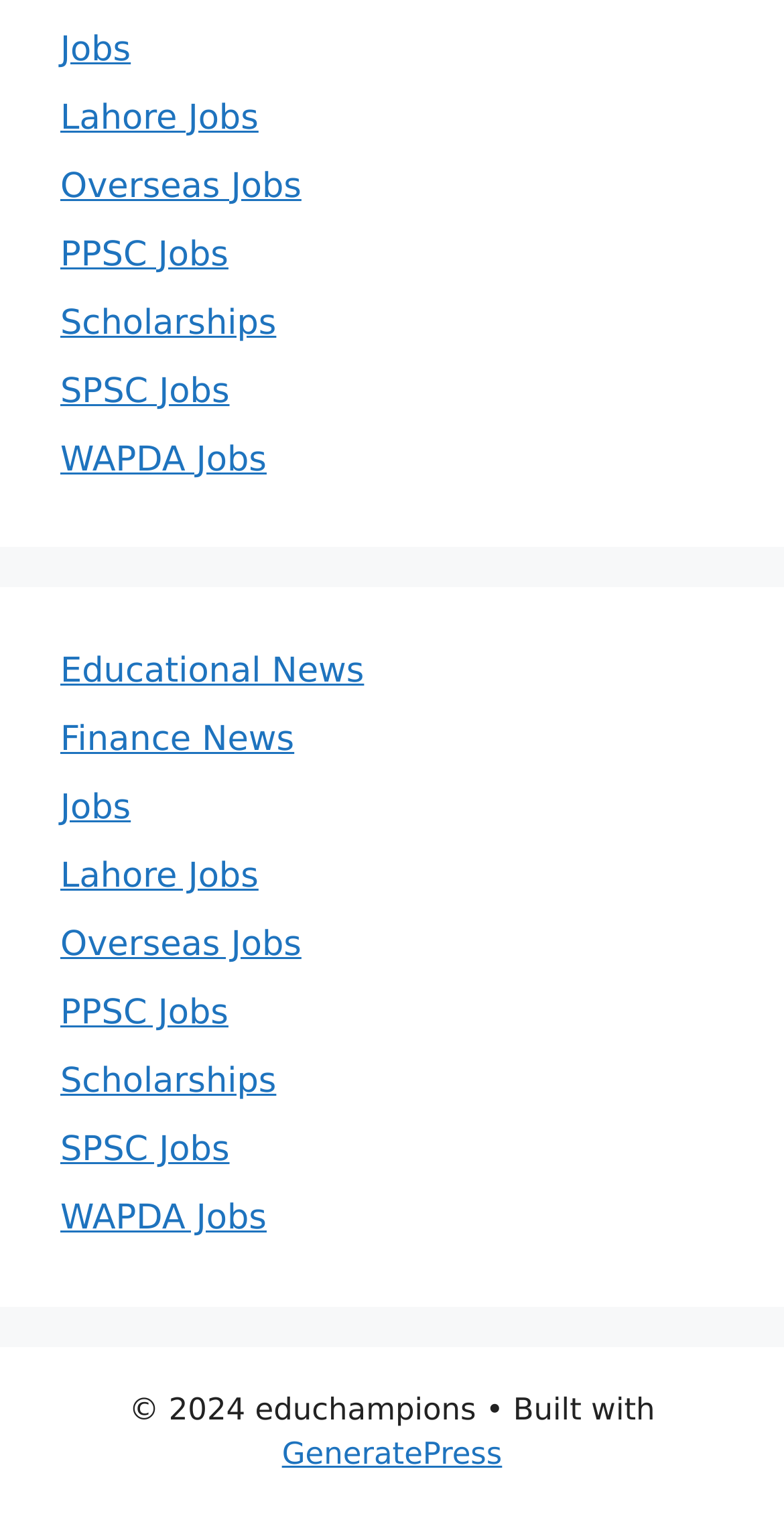What type of news is listed on the webpage?
Please answer the question with as much detail and depth as you can.

By looking at the links in the middle section of the webpage, I can see that the types of news listed are Educational News and Finance News.